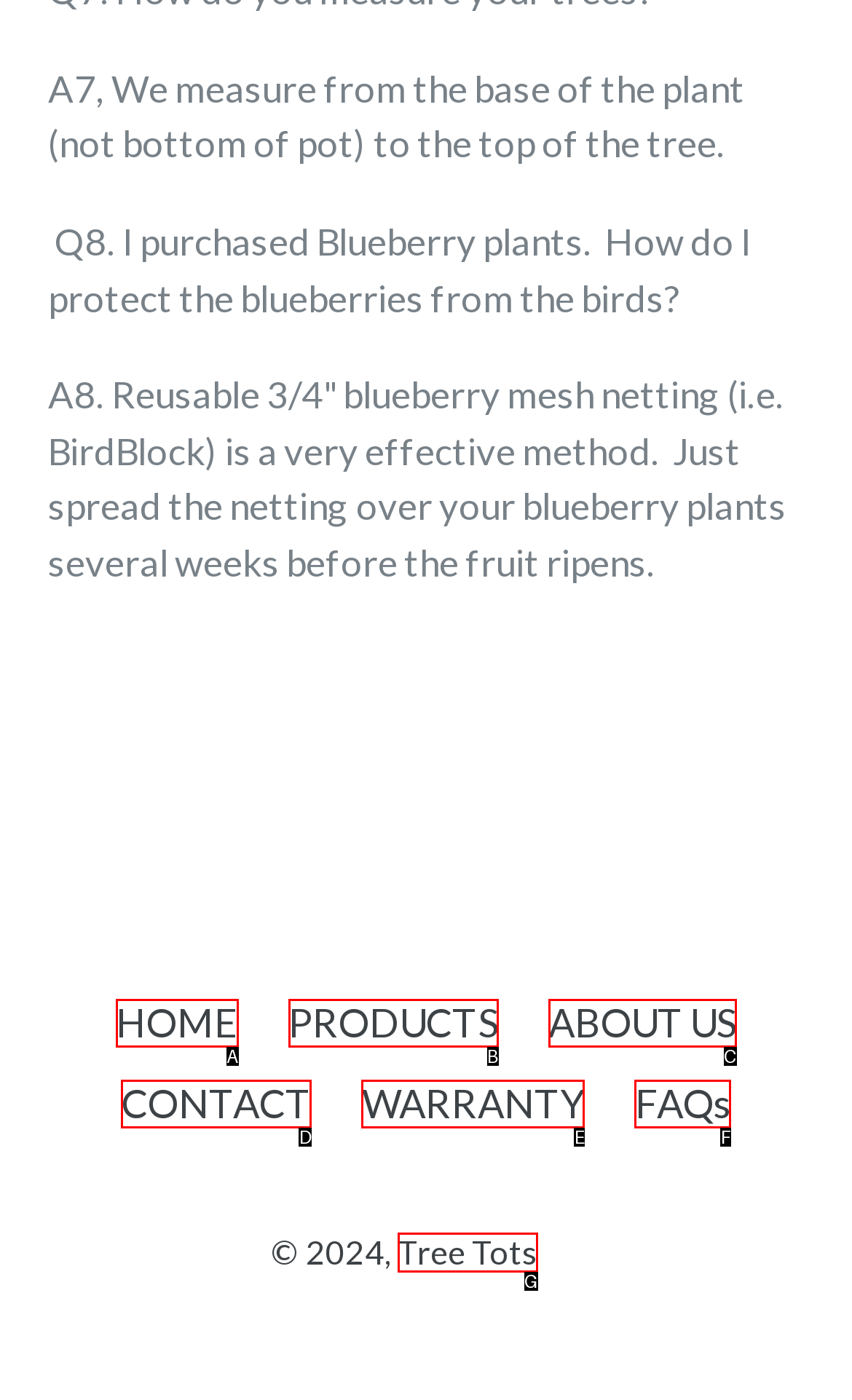Pick the option that corresponds to: ABOUT US
Provide the letter of the correct choice.

C